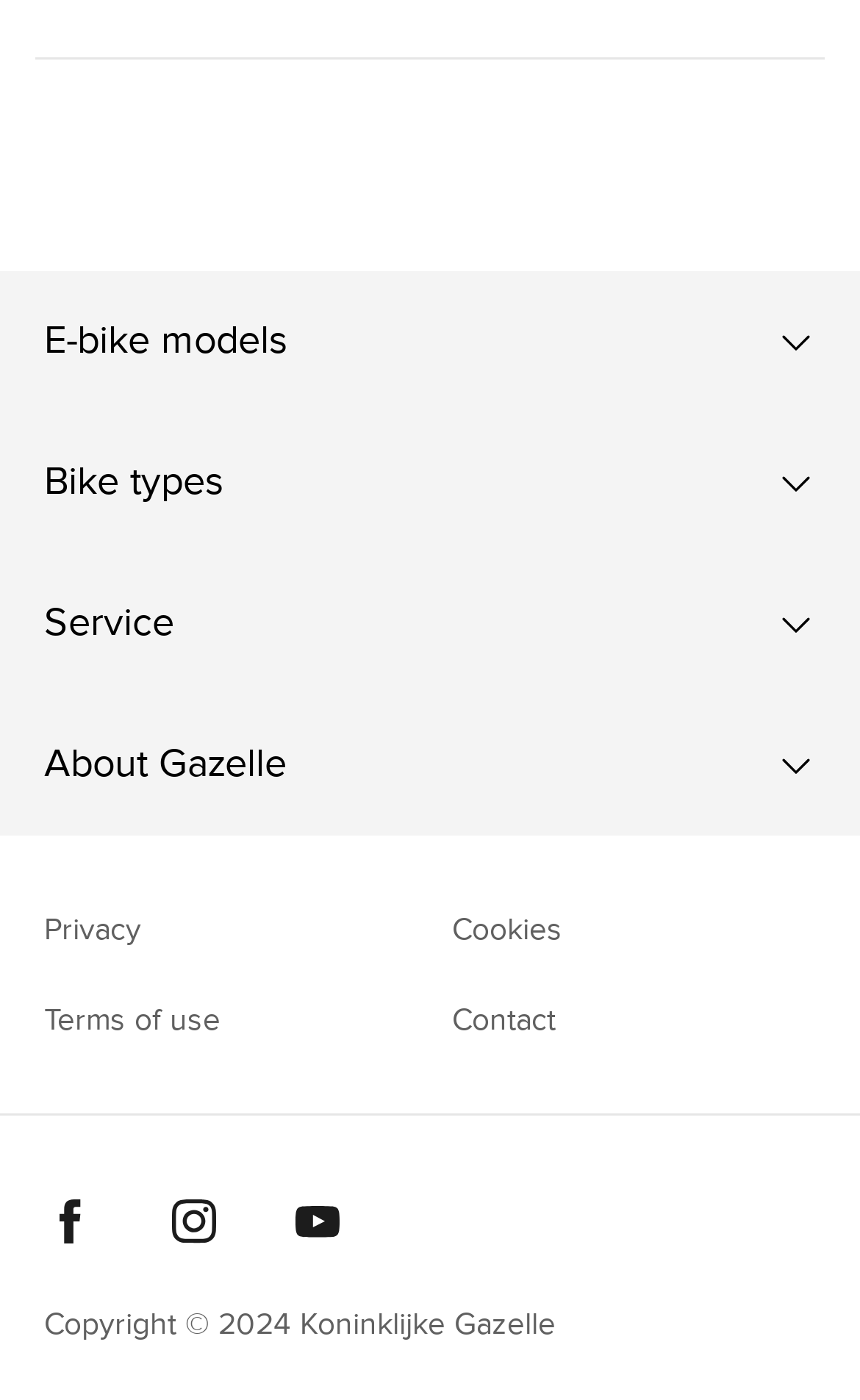Use a single word or phrase to respond to the question:
What social media platforms are linked?

Facebook, Instagram, YouTube